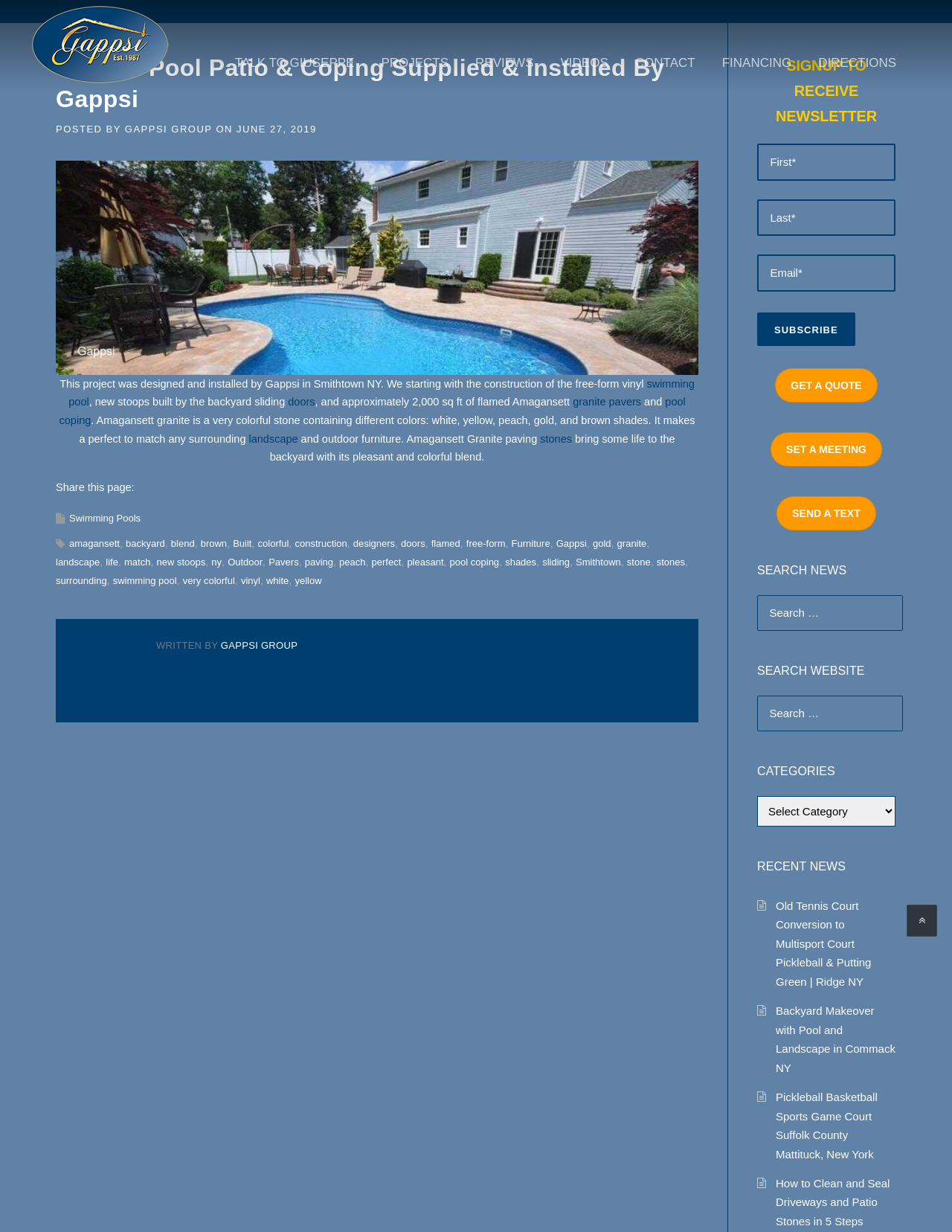What is the purpose of the 'SIGNUP TO RECEIVE NEWSLETTER' section?
Deliver a detailed and extensive answer to the question.

The 'SIGNUP TO RECEIVE NEWSLETTER' section is likely intended for users to provide their contact information in order to receive newsletters or updates from Gappsi.